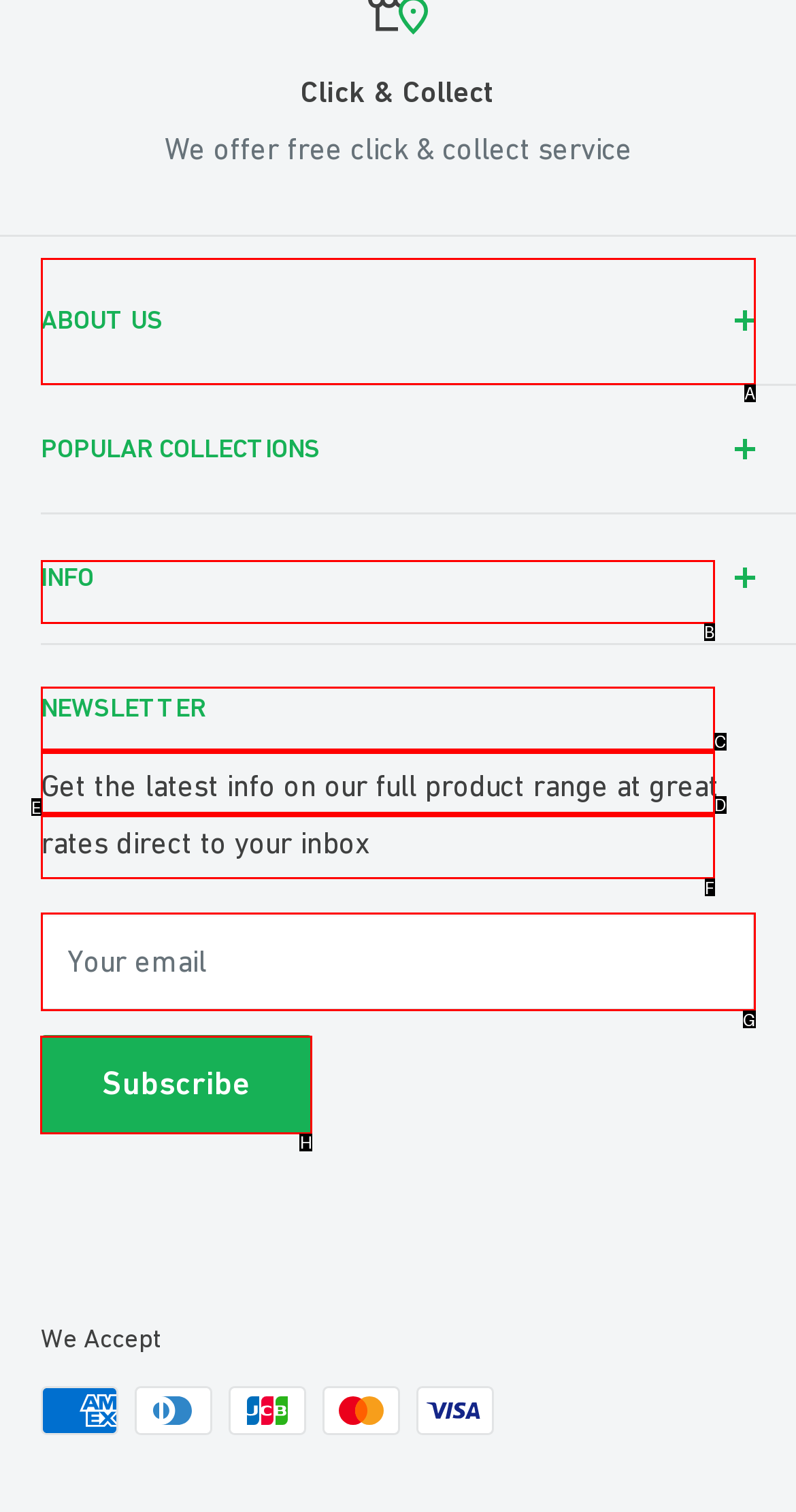Identify the correct option to click in order to complete this task: Click the Subscribe button
Answer with the letter of the chosen option directly.

H